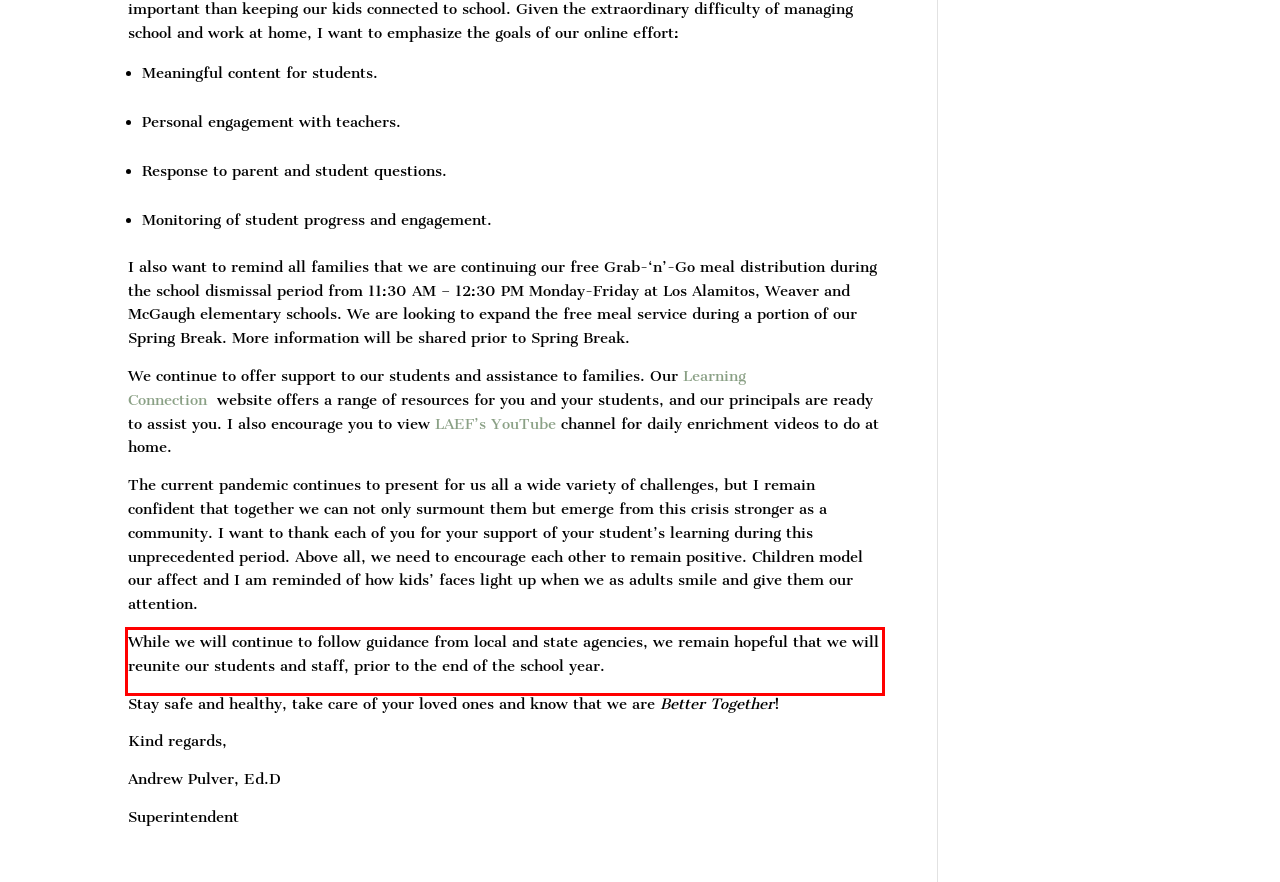Using the provided screenshot of a webpage, recognize the text inside the red rectangle bounding box by performing OCR.

While we will continue to follow guidance from local and state agencies, we remain hopeful that we will reunite our students and staff, prior to the end of the school year.